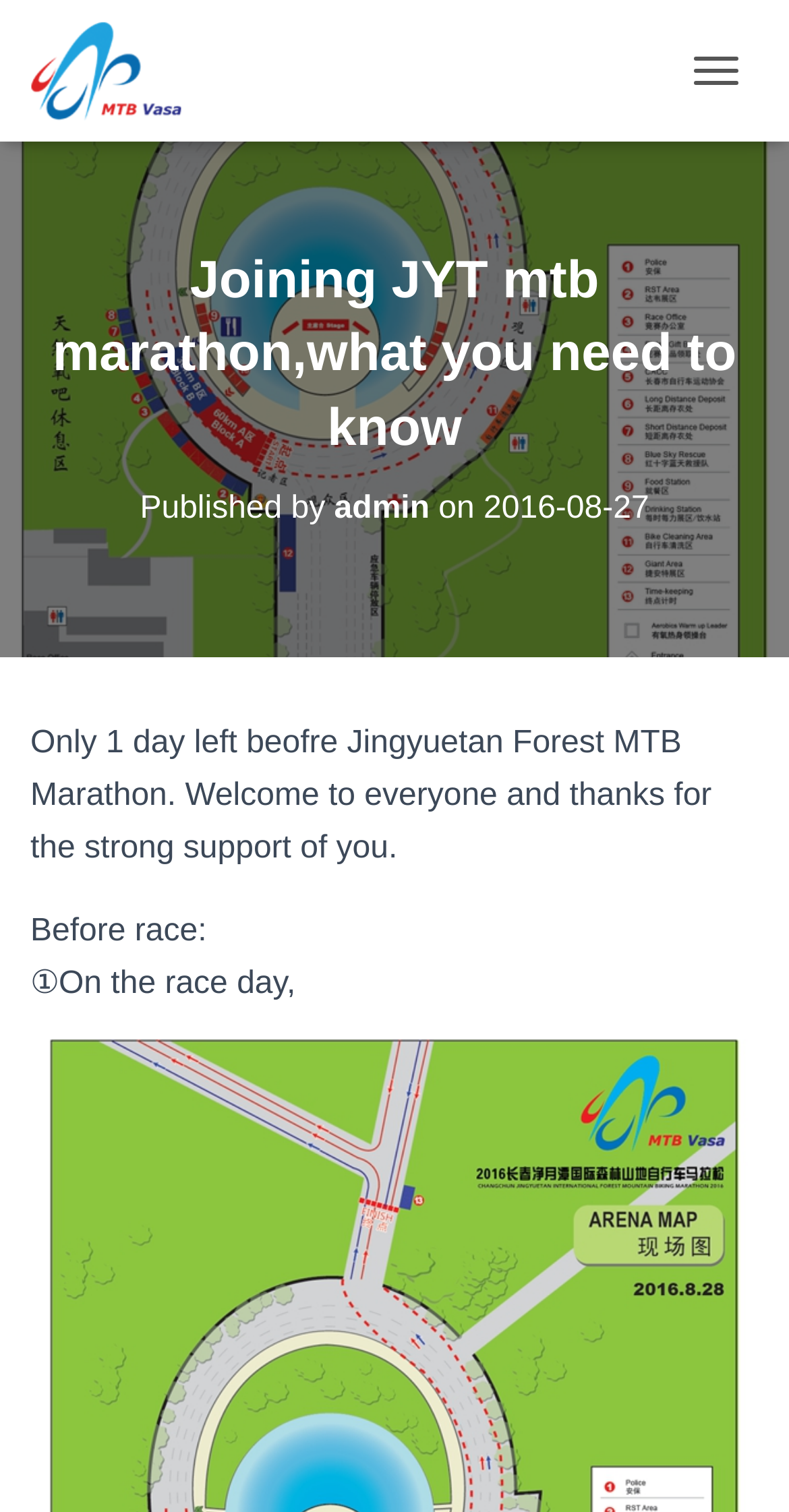Using the element description title="MTBVASA", predict the bounding box coordinates for the UI element. Provide the coordinates in (top-left x, top-left y, bottom-right x, bottom-right y) format with values ranging from 0 to 1.

[0.038, 0.013, 0.269, 0.08]